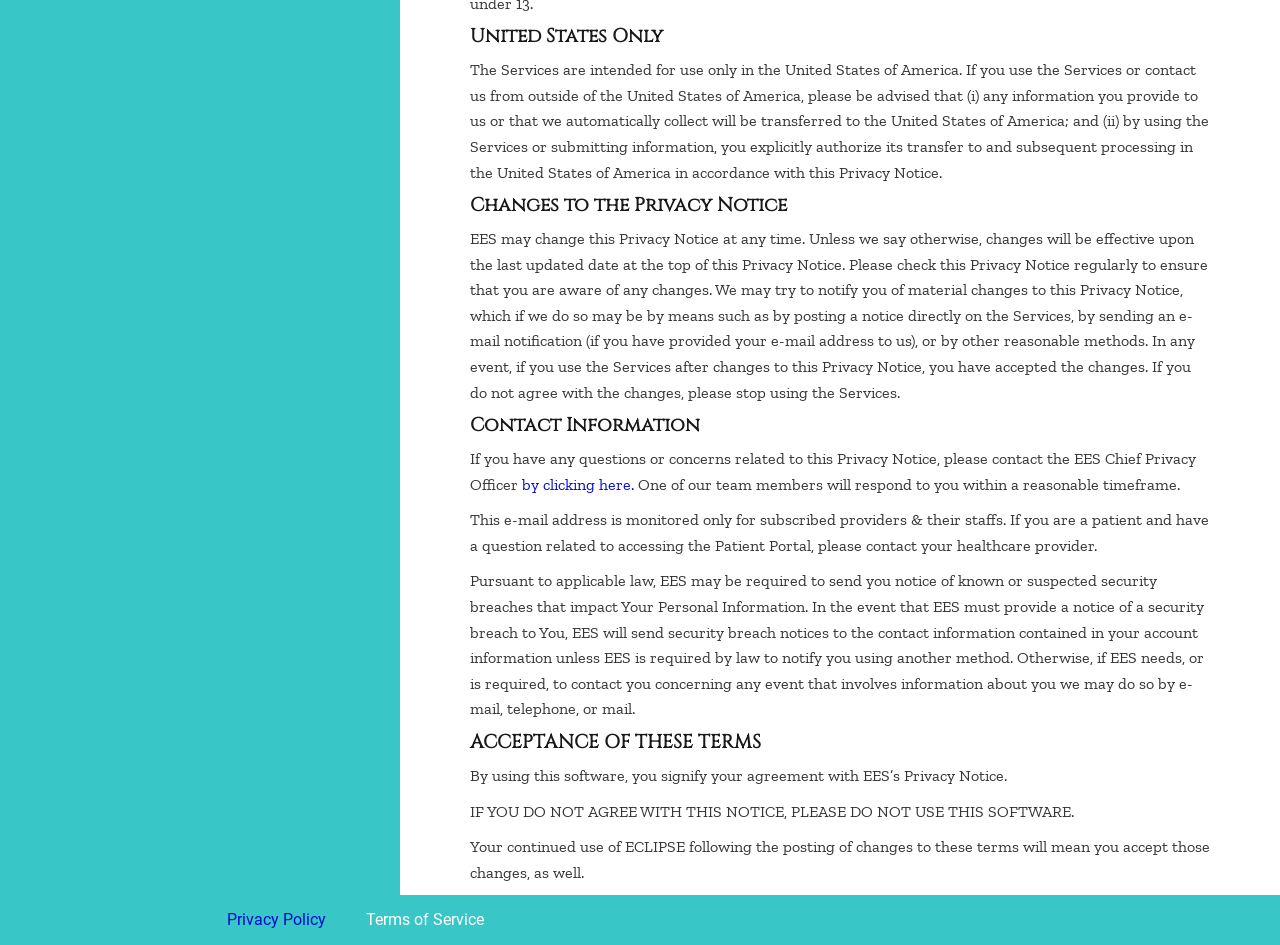How will EES send security breach notices to users?
Please answer the question with a single word or phrase, referencing the image.

To the contact information in their account